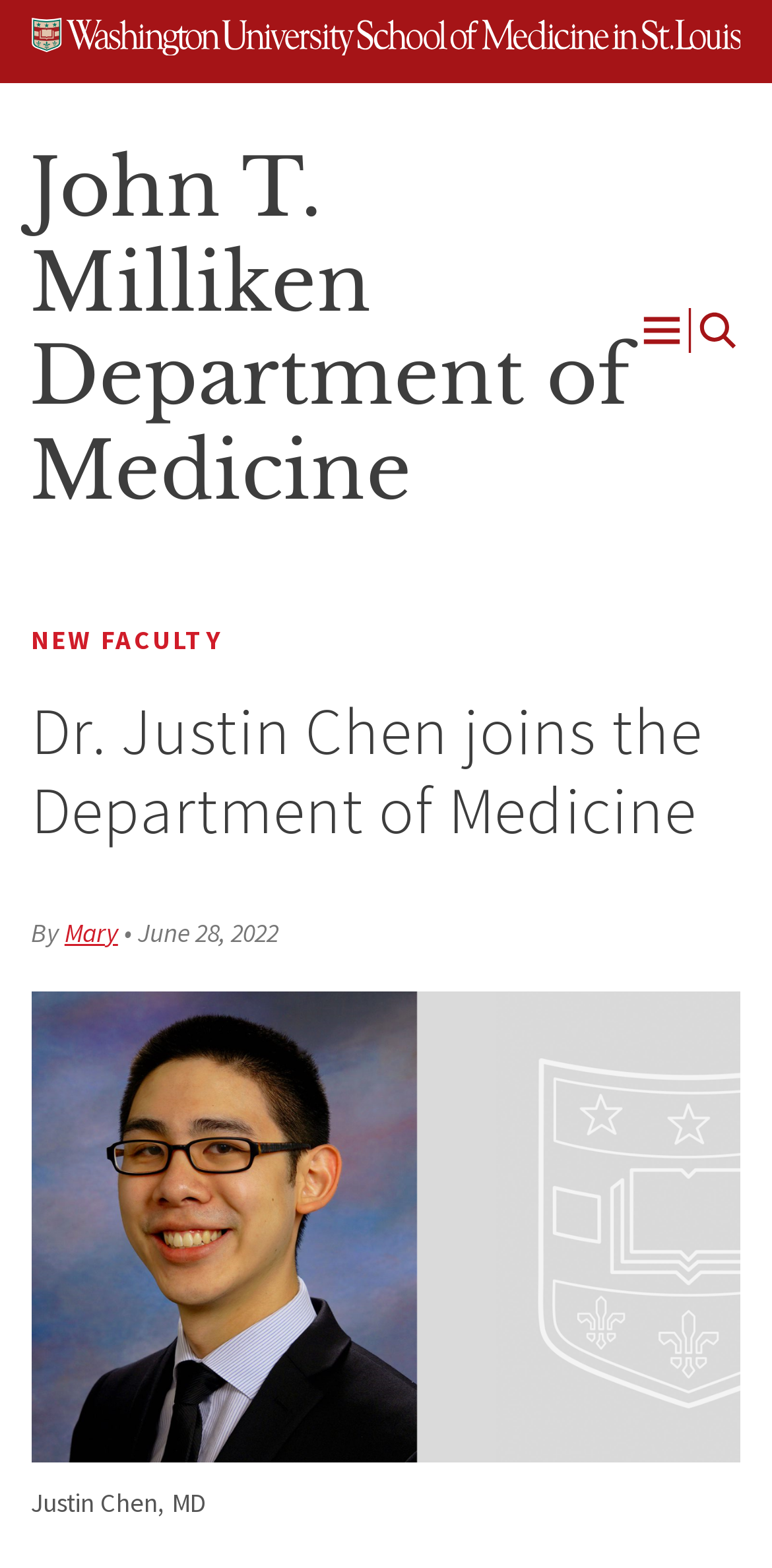Determine the bounding box coordinates of the UI element that matches the following description: "Mary". The coordinates should be four float numbers between 0 and 1 in the format [left, top, right, bottom].

[0.084, 0.561, 0.153, 0.583]